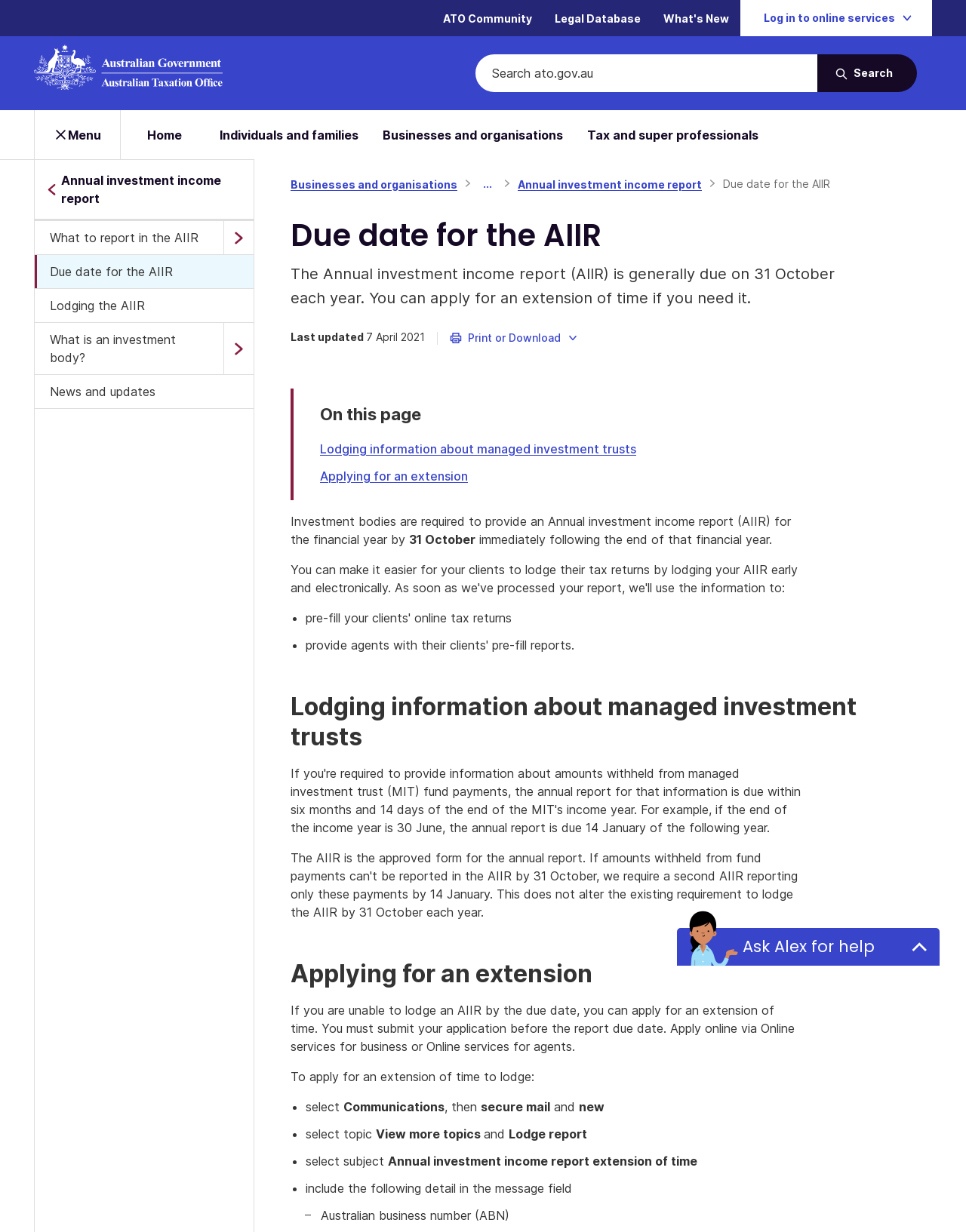Detail the various sections and features present on the webpage.

The webpage is about the Annual Investment Income Report (AIIR) from the Australian Taxation Office. At the top, there are several links to other sections of the website, including "ATO Community", "Legal Database", and "What's New". Next to these links, there is a button to log in to online services, accompanied by a small image. On the top right, there is a search bar with a search button and a magnifying glass icon.

Below the search bar, there is a menu button with an image of three horizontal lines. When expanded, it reveals a list of links, including "Home", "Individuals and families", "Businesses and organisations", and "Tax and super professionals". 

The main content of the page is divided into sections. The first section has a heading "Due date for the AIIR" and a paragraph of text explaining that the report is generally due on 31 October each year, with an option to apply for an extension of time. 

Below this section, there is a navigation breadcrumb trail showing the current page's location within the website. The next section has a heading "On this page" and lists several links to related topics, including "Lodging information about managed investment trusts" and "Applying for an extension".

The following sections provide more detailed information about lodging the AIIR, including the due date and the process of applying for an extension. There are several bullet points and links to online services for business or agents.

At the bottom of the page, there is a button to ask for help from "Alex".